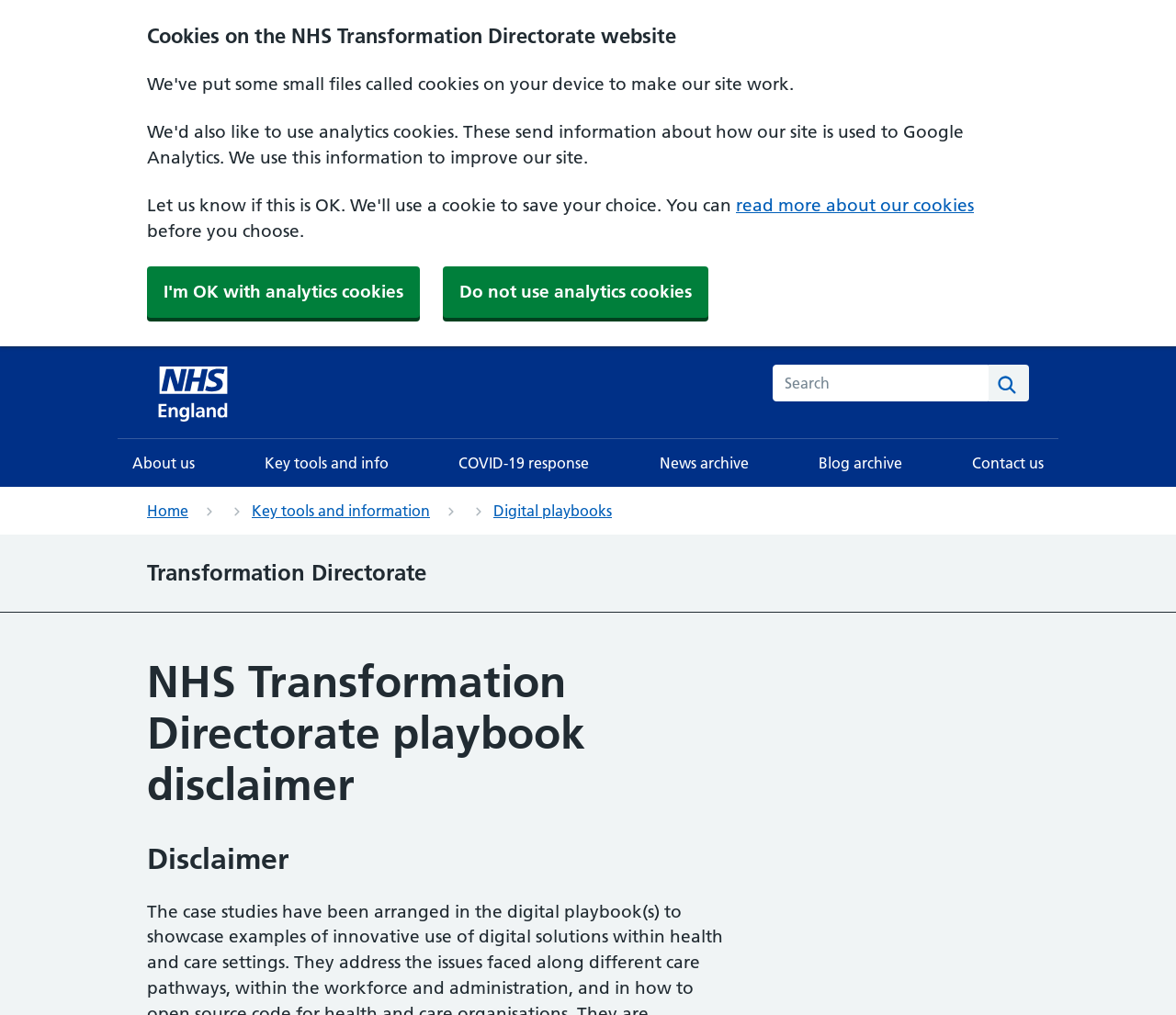Write an extensive caption that covers every aspect of the webpage.

The webpage is about the NHS Transformation Directorate, with a focus on transformation to improve health and care for everyone. At the top, there is a heading about cookies on the NHS Transformation Directorate website, accompanied by a link to read more about their cookies and a brief description. Below this, there are two buttons to choose whether to accept or decline analytics cookies.

To the right of the cookies section, there is a link to the NHS homepage, accompanied by a small image. Next to this, there is a search box with a button to search the website. 

Below the search box, there is a navigation menu with several links, including "About us", "Key tools and info", "COVID-19 response", "News archive", "Blog archive", and "Contact us". 

Further down, there is a breadcrumb navigation section with links to "Home", "Key tools and information", and "Digital playbooks". 

The main content of the page starts with a heading that says "Transformation Directorate", followed by a heading that says "NHS Transformation Directorate playbook disclaimer" and a subheading that says "Disclaimer".